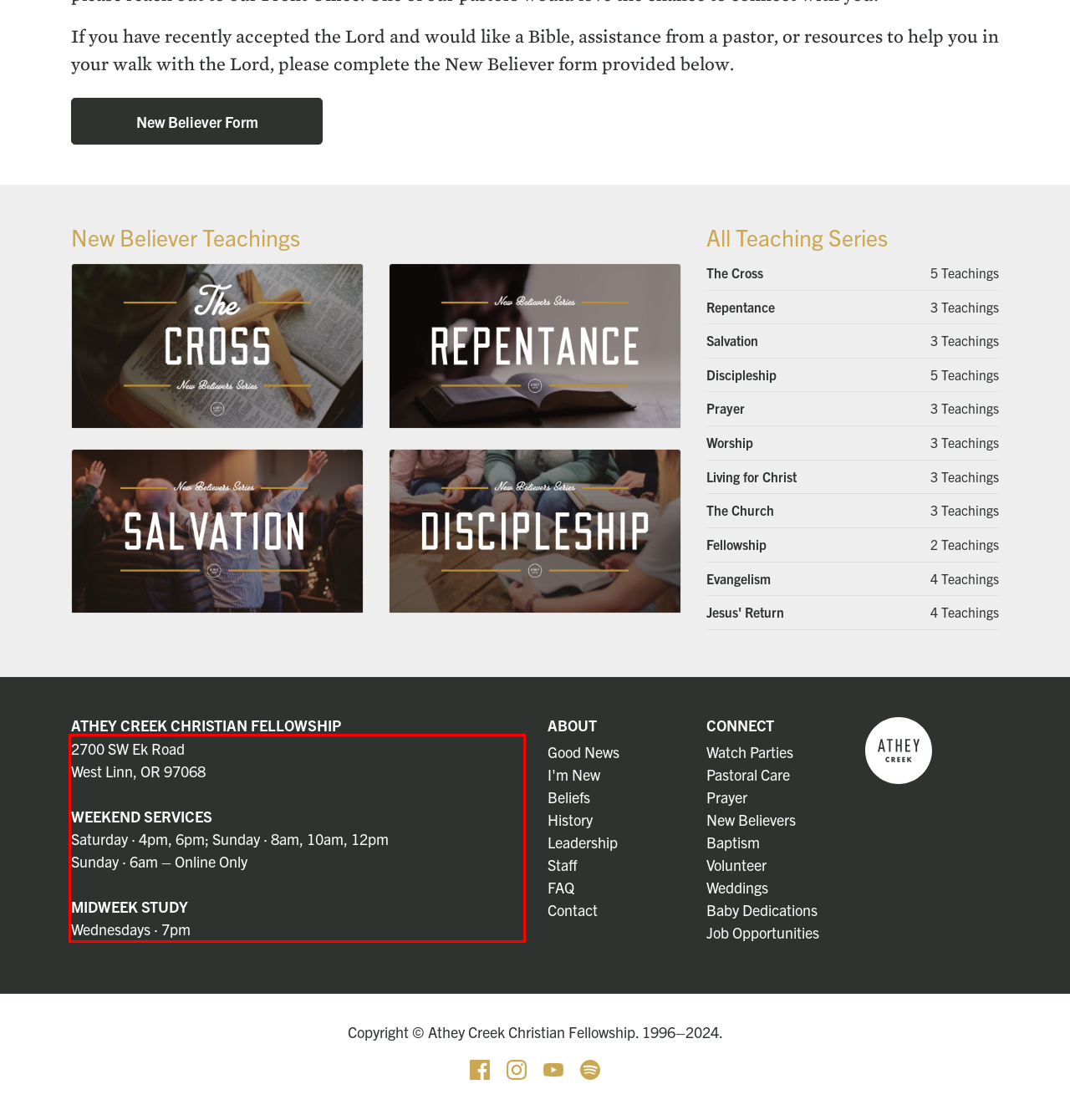Please use OCR to extract the text content from the red bounding box in the provided webpage screenshot.

2700 SW Ek Road West Linn, OR 97068 WEEKEND SERVICES Saturday · 4pm, 6pm; Sunday · 8am, 10am, 12pm Sunday · 6am – Online Only MIDWEEK STUDY Wednesdays · 7pm